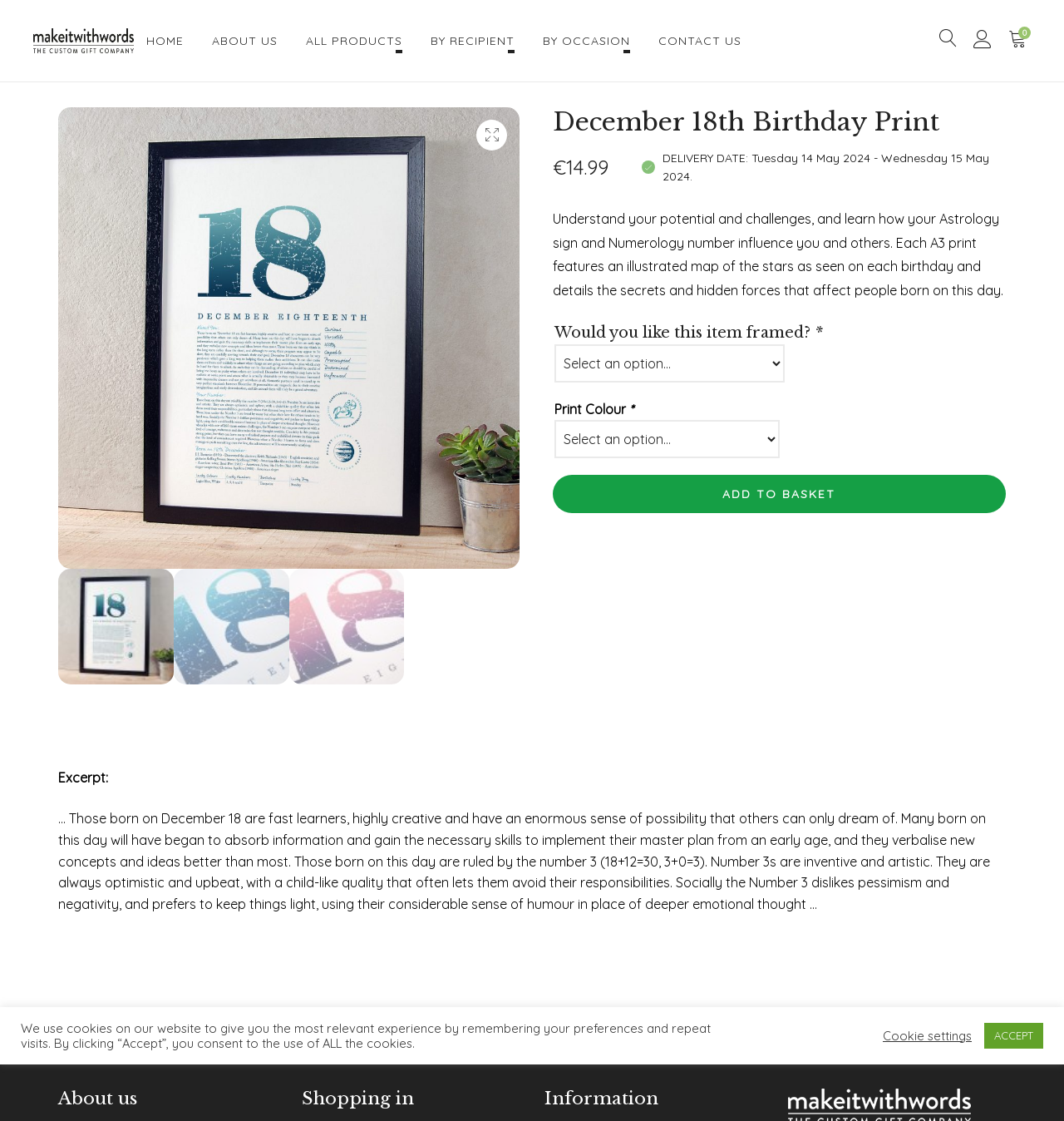Determine the bounding box coordinates in the format (top-left x, top-left y, bottom-right x, bottom-right y). Ensure all values are floating point numbers between 0 and 1. Identify the bounding box of the UI element described by: Add to basket

[0.52, 0.424, 0.945, 0.458]